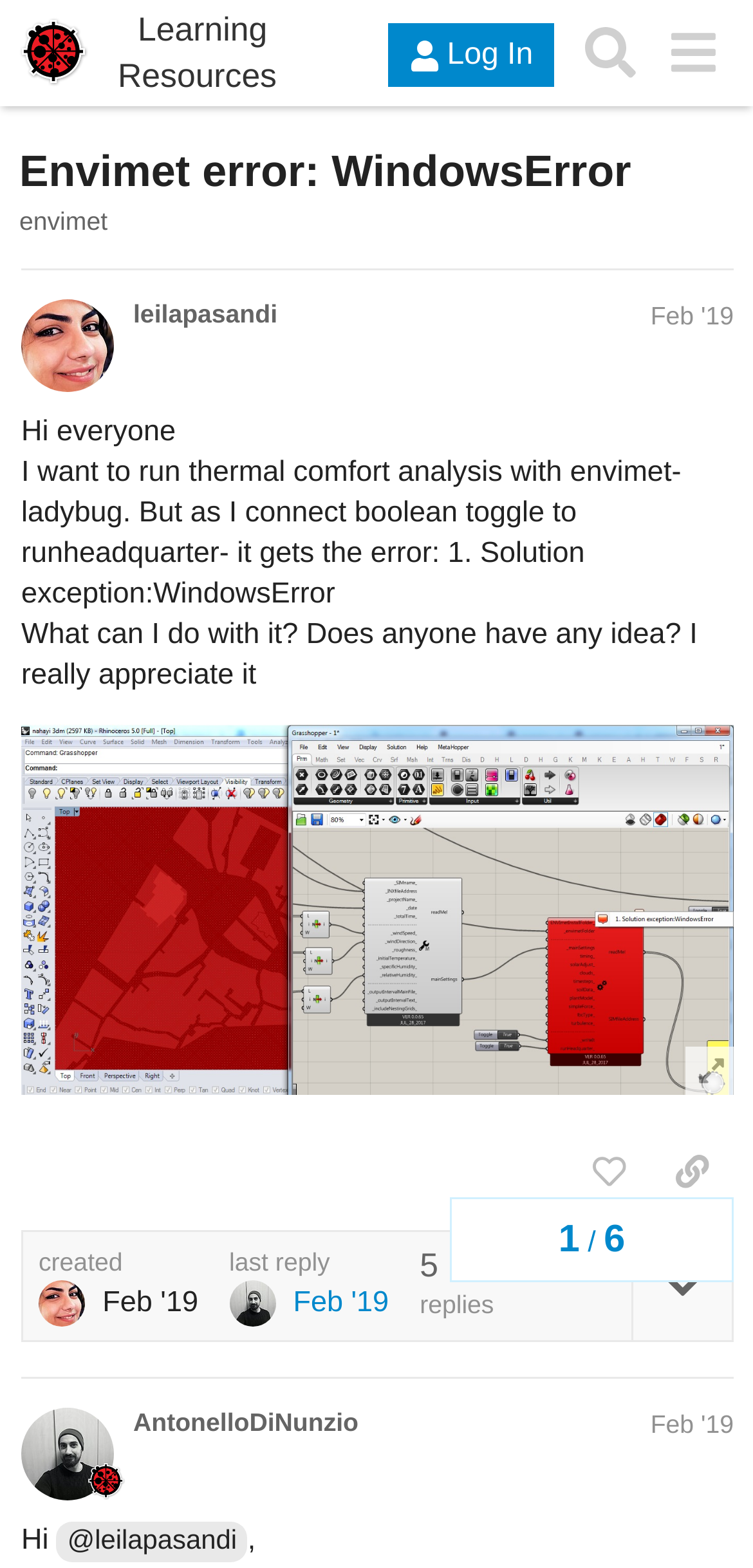Please locate the clickable area by providing the bounding box coordinates to follow this instruction: "Log in to the forum".

[0.516, 0.015, 0.736, 0.056]